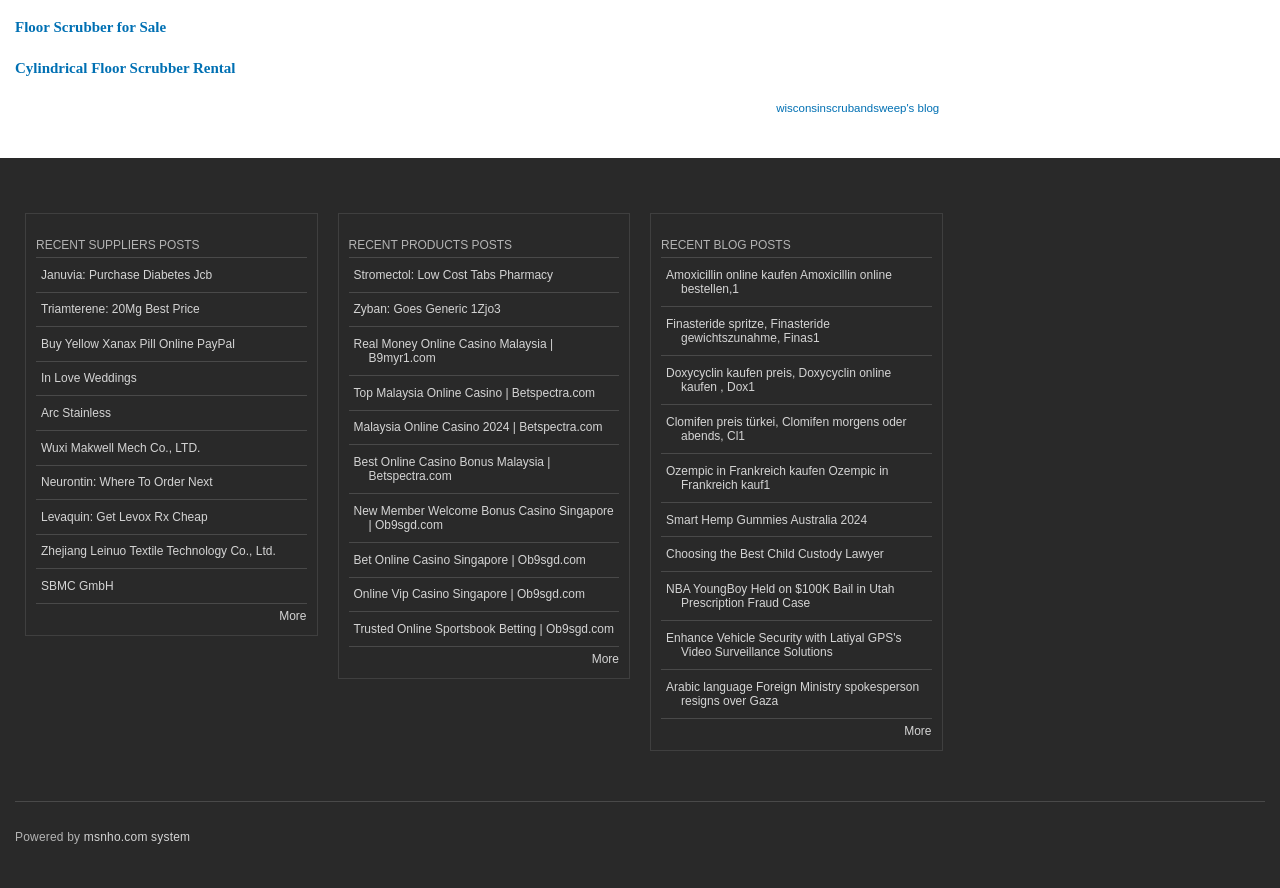Could you locate the bounding box coordinates for the section that should be clicked to accomplish this task: "View 'RECENT SUPPLIERS POSTS'".

[0.028, 0.266, 0.239, 0.291]